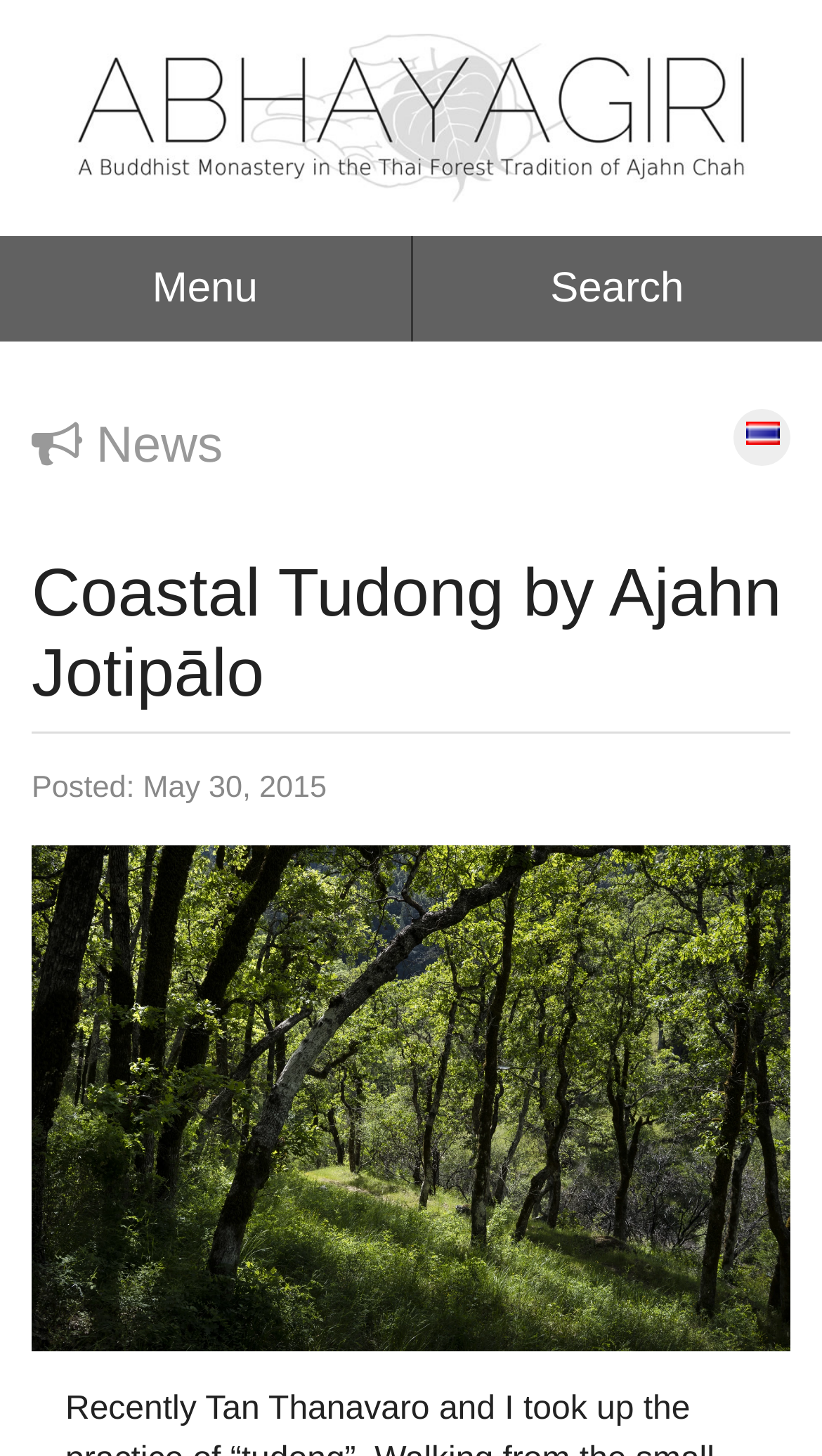Determine the main heading of the webpage and generate its text.

Coastal Tudong by Ajahn Jotipālo